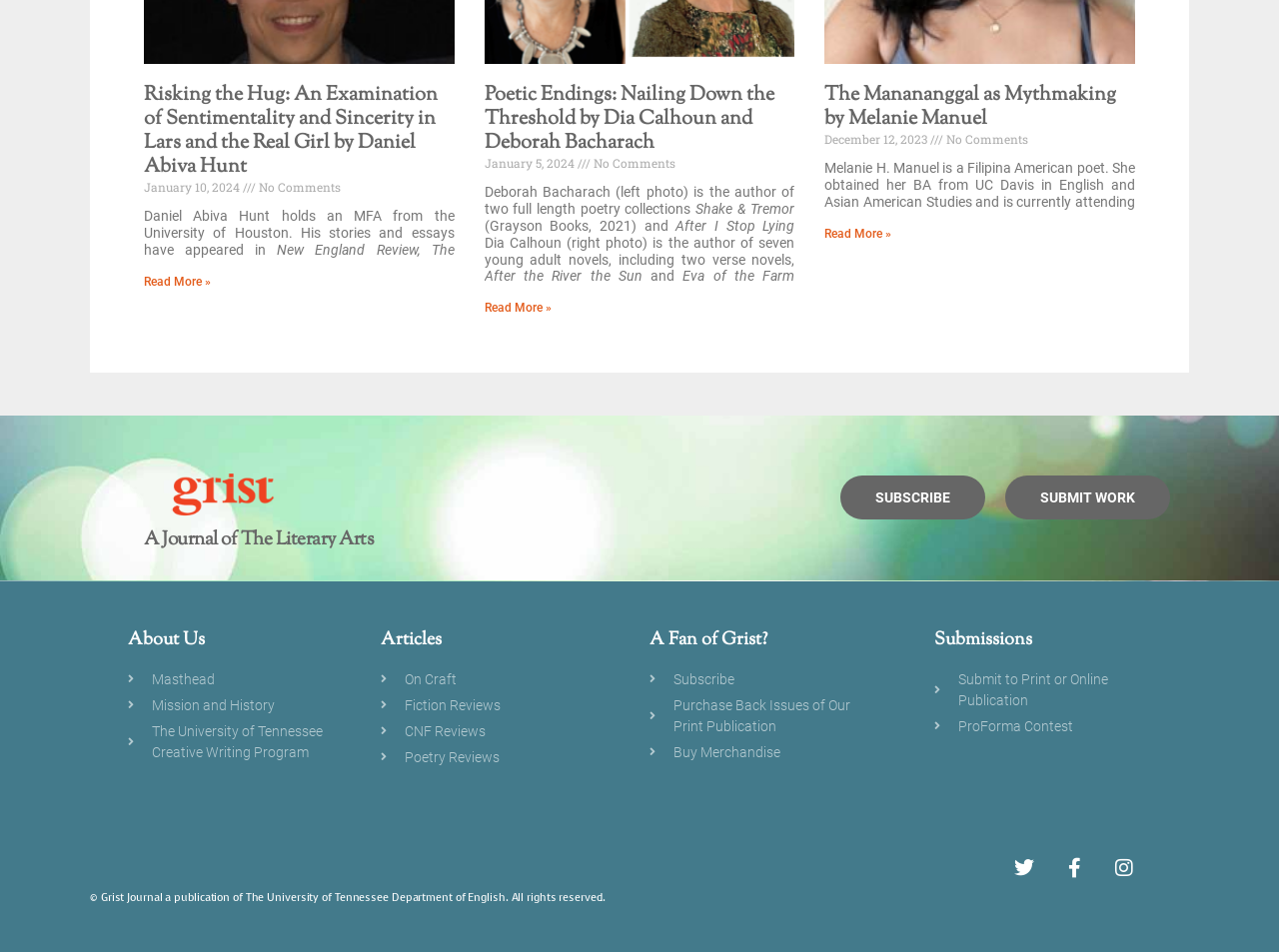Respond to the question below with a single word or phrase: How many social media links are at the bottom of the webpage?

3